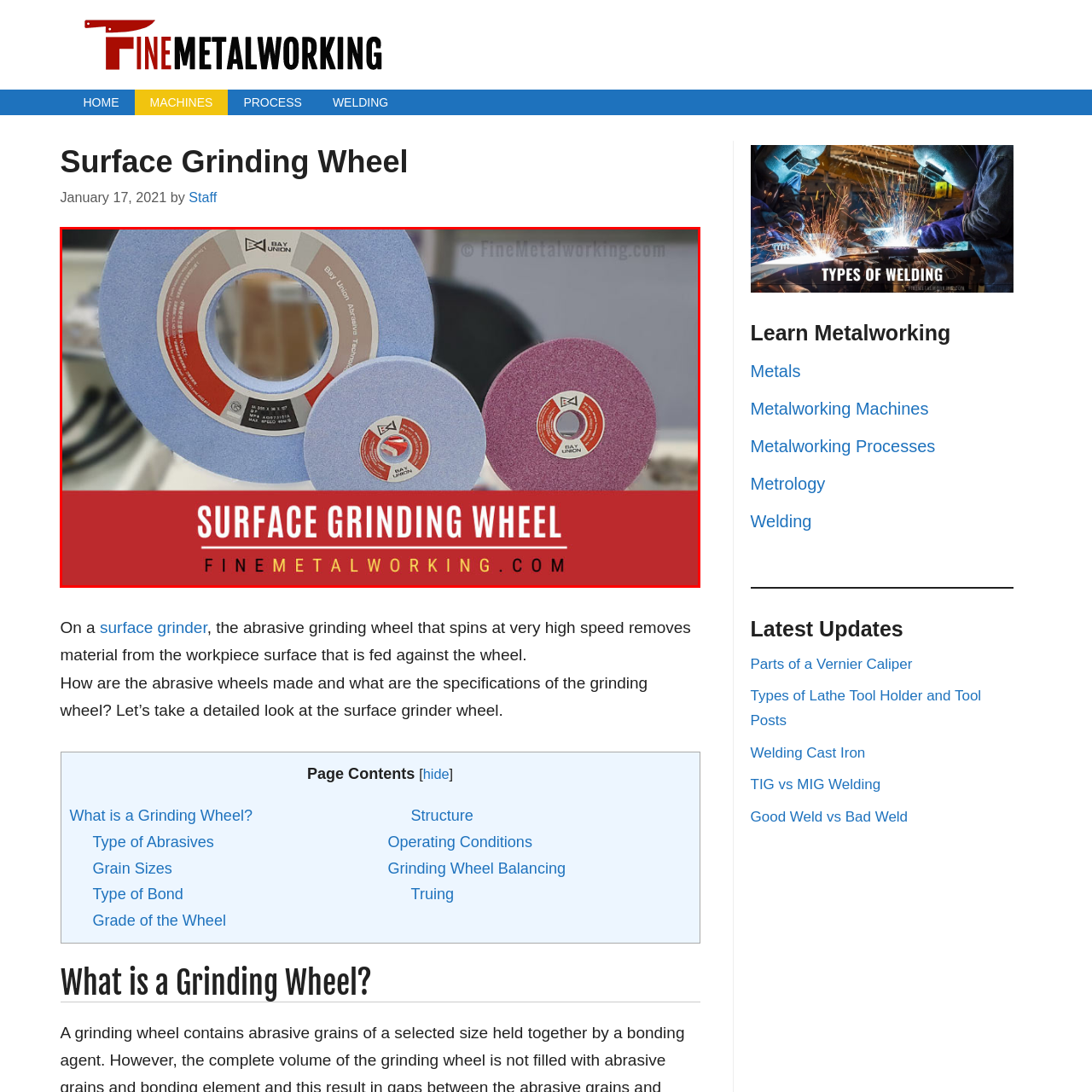Generate a thorough description of the part of the image enclosed by the red boundary.

The image showcases three distinct surface grinding wheels of varying sizes, prominently displayed to highlight their features. The wheels are mounted on a work surface with a blurred background, emphasizing the tools used in metalworking. The largest wheel is blue and has a circular opening at the center, adorned with a red and white label that indicates the brand, BAI UNION, along with important specifications. The middle wheel, smaller in diameter, also bears the same branding, complemented by a blue hue, while the smallest wheel is in a vibrant pink color. Below the wheels, a bold red banner reads "SURFACE GRINDING WHEEL," reinforcing the focus on this essential tool for precision grinding. The image is from FineMetalWorking.com, suggesting a professional context for the equipment showcased.